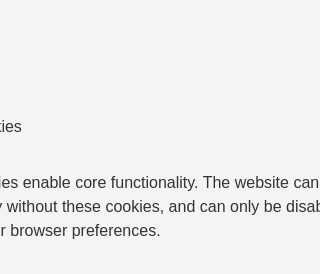Illustrate the image with a detailed caption.

The image features a section of text highlighting the importance of necessary cookies for website functionality. It emphasizes that these cookies are essential for the website to operate properly and that users can disable them only through their browser preferences. This information underscores the significance of maintaining certain cookies for a seamless user experience, particularly in the context of an online platform like the OEB Global Conference website. The content aims to inform visitors about their cookie preferences while navigating the site, reflecting the site's commitment to user experience and compliance.